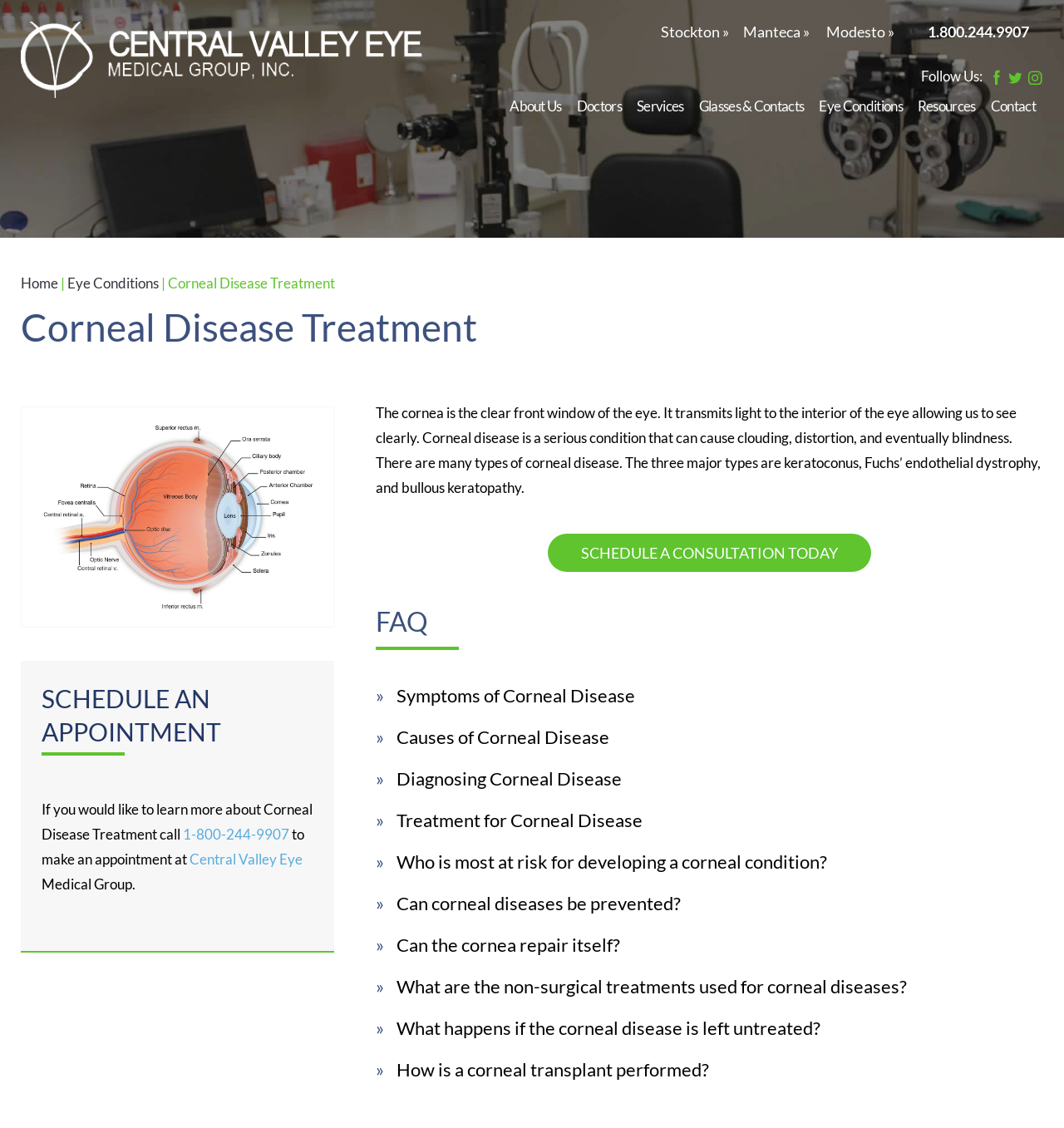Identify the bounding box coordinates for the element you need to click to achieve the following task: "Learn more about 'ILPS COMMISSION ON PEACE'". The coordinates must be four float values ranging from 0 to 1, formatted as [left, top, right, bottom].

None